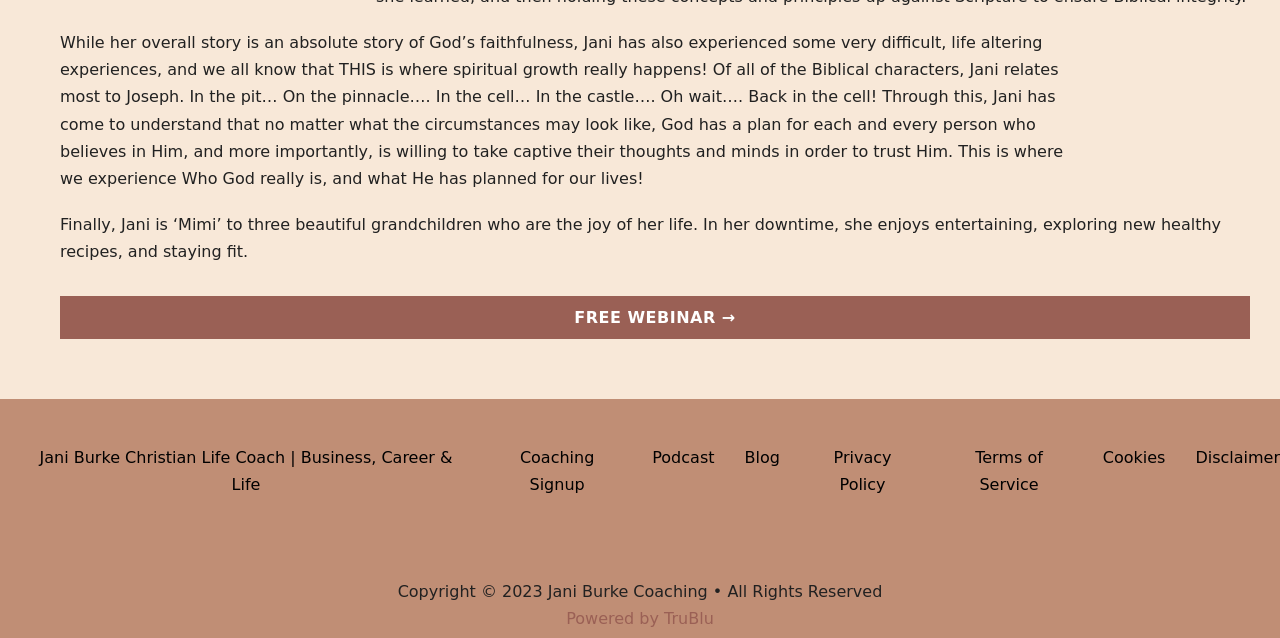Please analyze the image and provide a thorough answer to the question:
Who powers the website?

The text 'Powered by TruBlu' at the bottom of the webpage indicates that the website is powered by TruBlu.